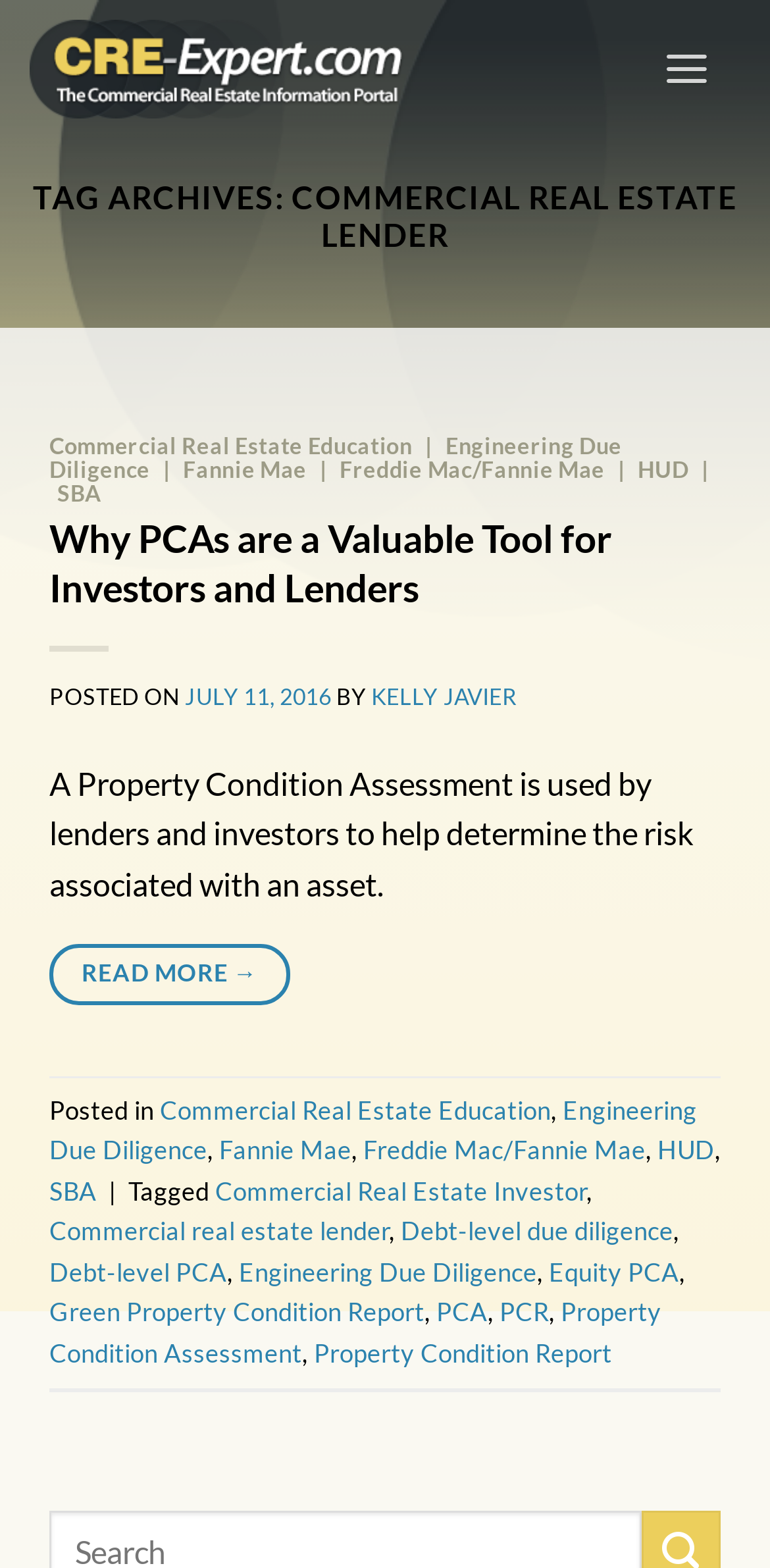Please answer the following query using a single word or phrase: 
Who is the author of the article?

Kelly Javier